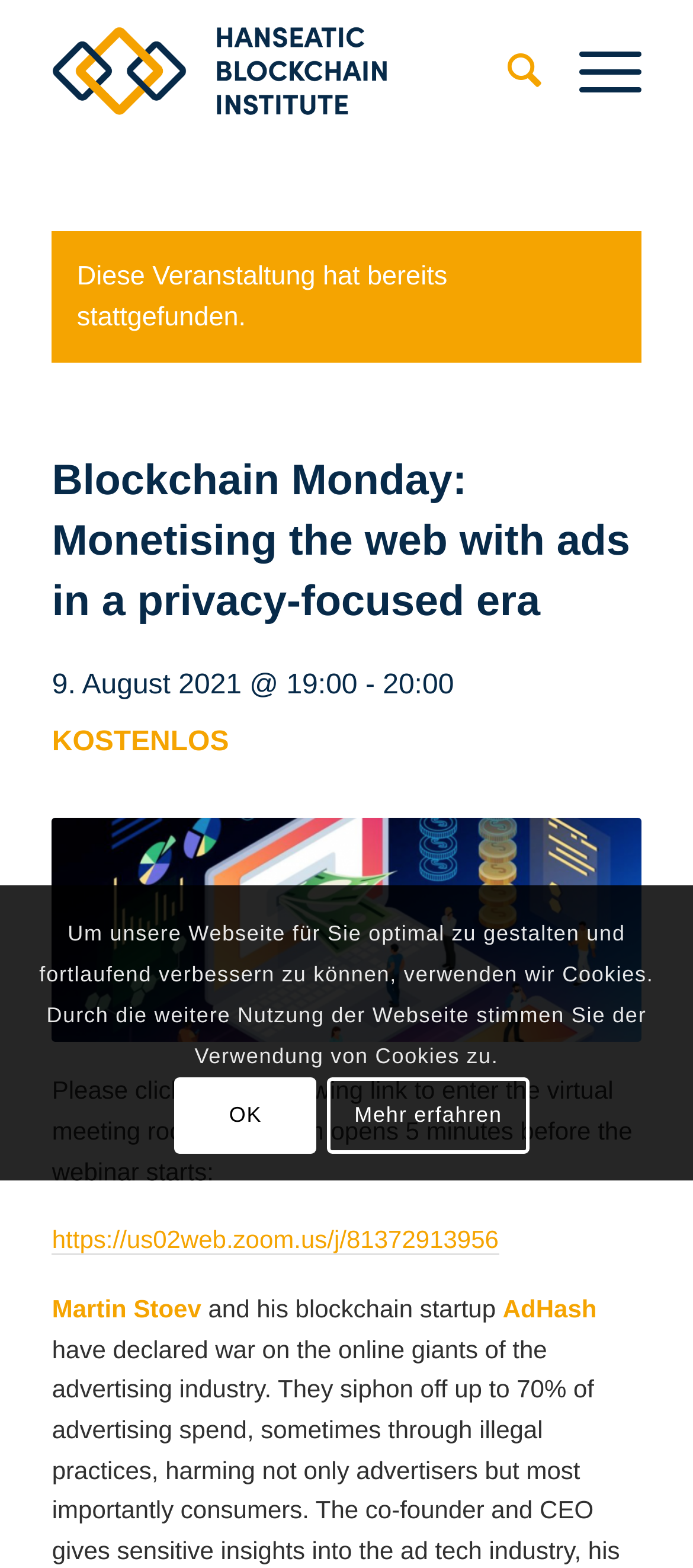Using the description: "OK", determine the UI element's bounding box coordinates. Ensure the coordinates are in the format of four float numbers between 0 and 1, i.e., [left, top, right, bottom].

[0.252, 0.687, 0.457, 0.735]